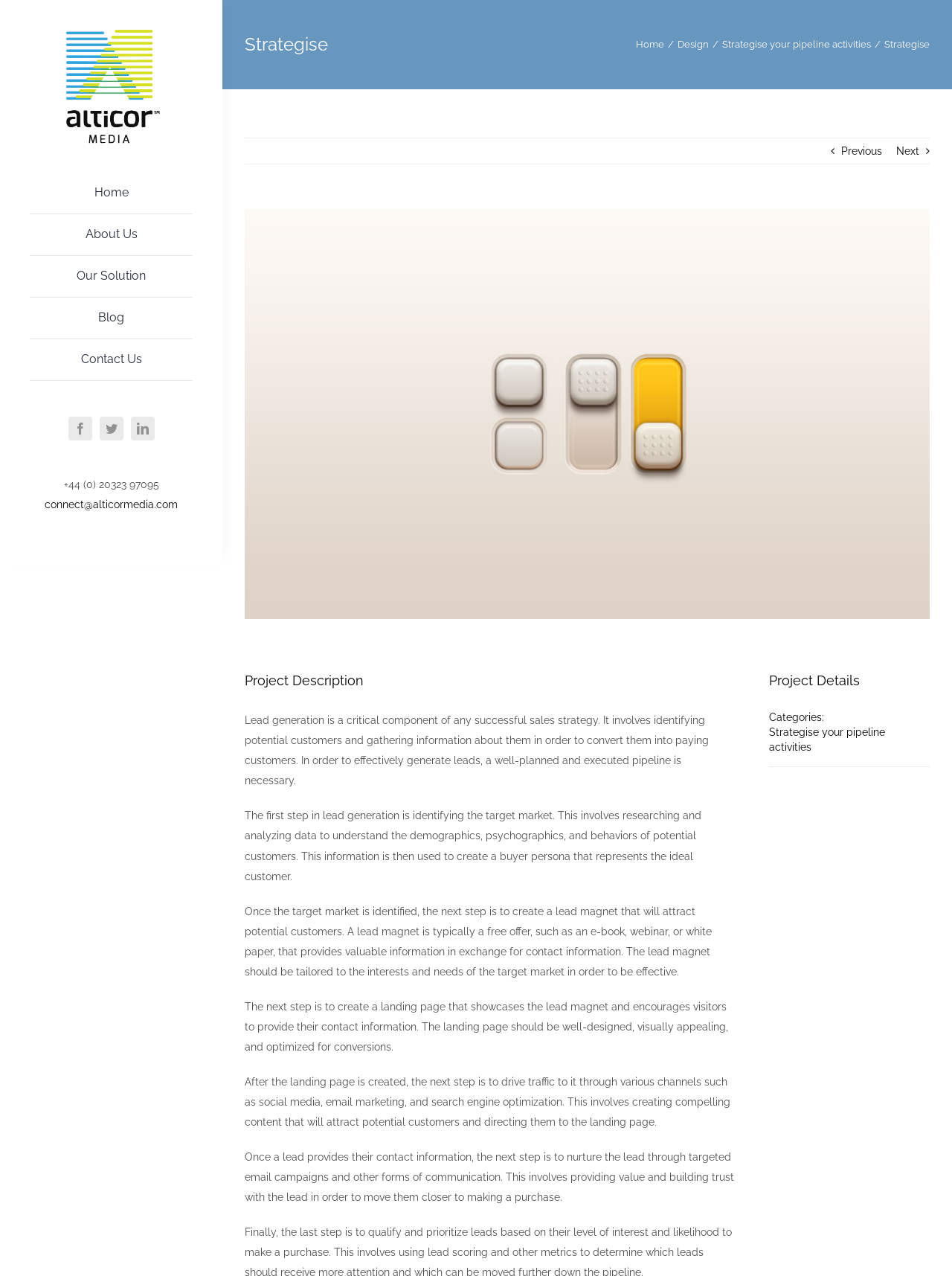Provide an in-depth caption for the contents of the webpage.

The webpage is about Strategise, a service provided by Alticormedia, an agency. At the top left corner, there is an agency logo, an image of "Avada Agency". Next to the logo, there is a navigation menu with links to "Home", "About Us", "Our Solution", "Blog", and "Contact Us". Below the navigation menu, there are social media links to Facebook, Twitter, and LinkedIn, followed by a phone number and an email address.

The main content of the webpage is divided into two sections. The top section has a page title bar with a heading "Strategise" and links to "Home", "Design", and "Strategise your pipeline activities". There are also navigation links to "Previous" and "Next" pages.

The bottom section has a project description area with a heading "Project Description" and several paragraphs of text. The text describes the process of lead generation, including identifying the target market, creating a lead magnet, building a landing page, driving traffic to the page, and nurturing leads through email campaigns. Below the project description, there is a "Project Details" section with a heading and a link to "Strategise your pipeline activities".

At the bottom right corner of the webpage, there is a "Go to Top" link.